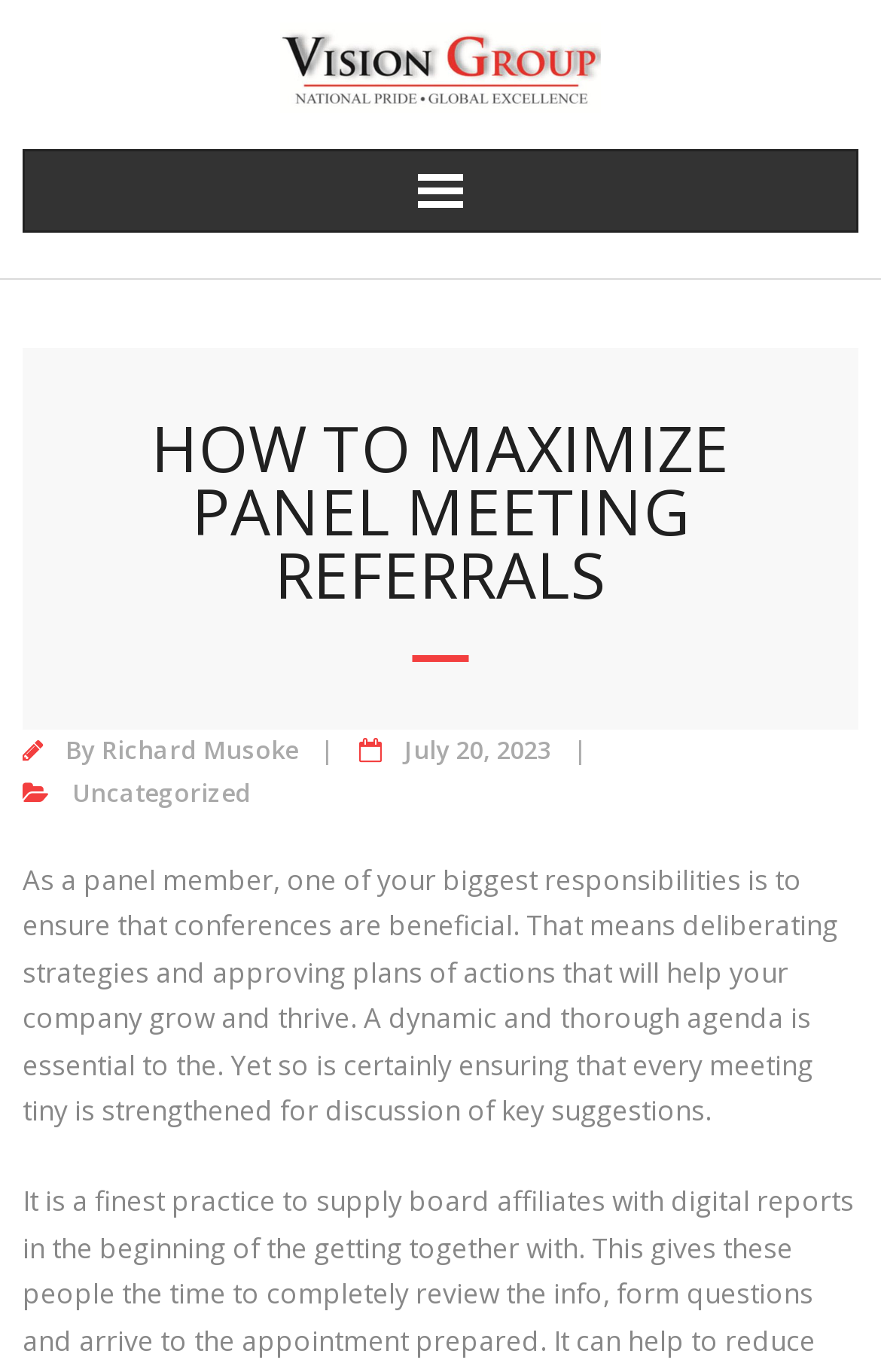When was the article published?
Answer the question using a single word or phrase, according to the image.

July 20, 2023